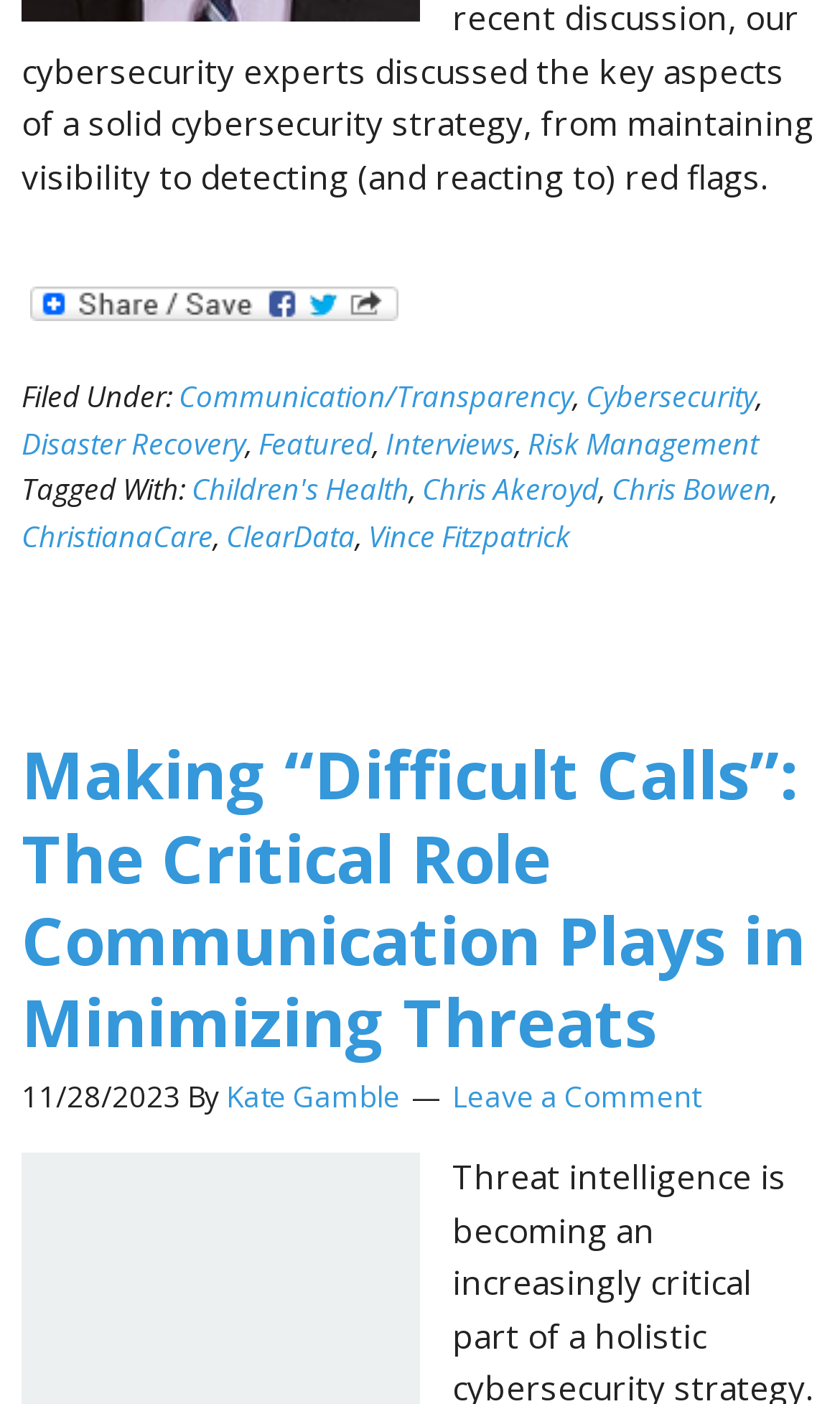Please determine the bounding box coordinates of the element to click on in order to accomplish the following task: "Read the article by Kate Gamble". Ensure the coordinates are four float numbers ranging from 0 to 1, i.e., [left, top, right, bottom].

[0.269, 0.767, 0.477, 0.794]